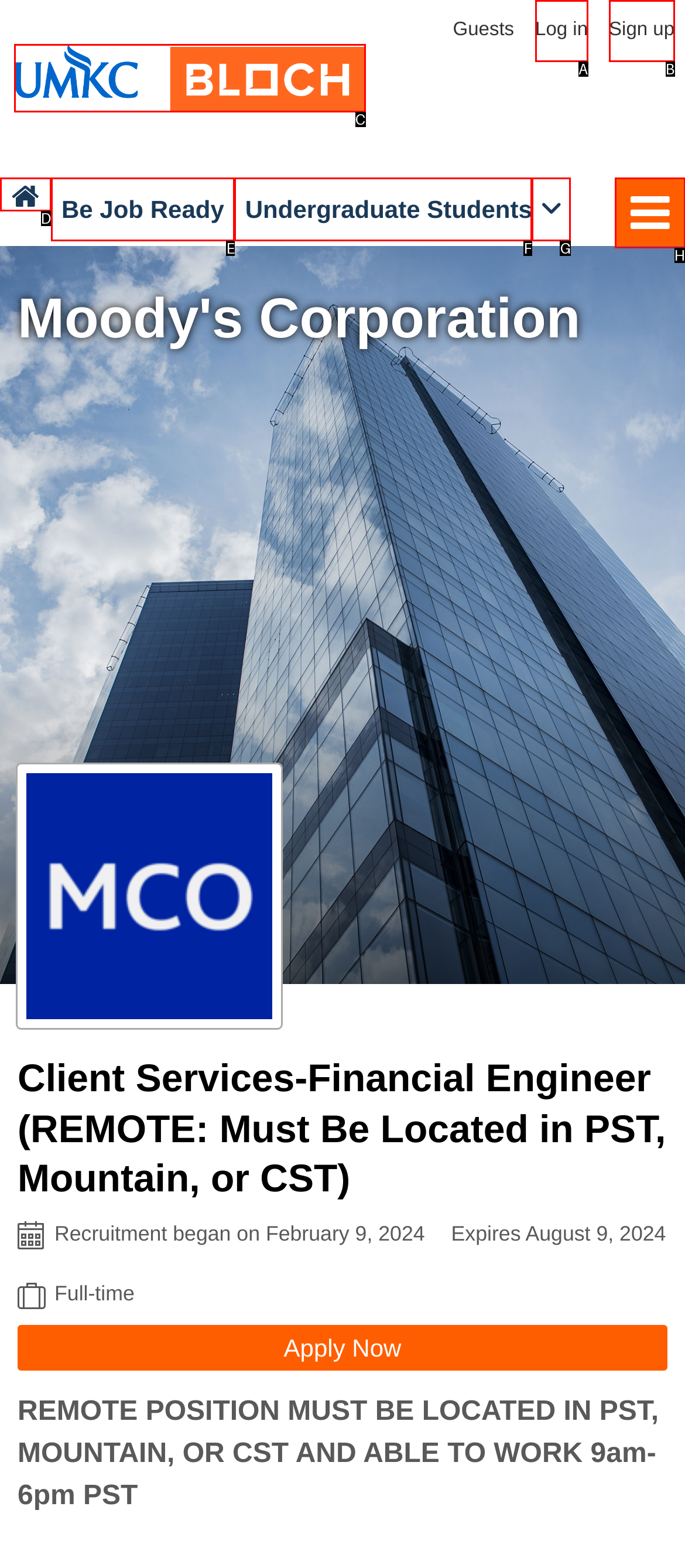Pick the option that corresponds to: aria-label="More actions"
Provide the letter of the correct choice.

None